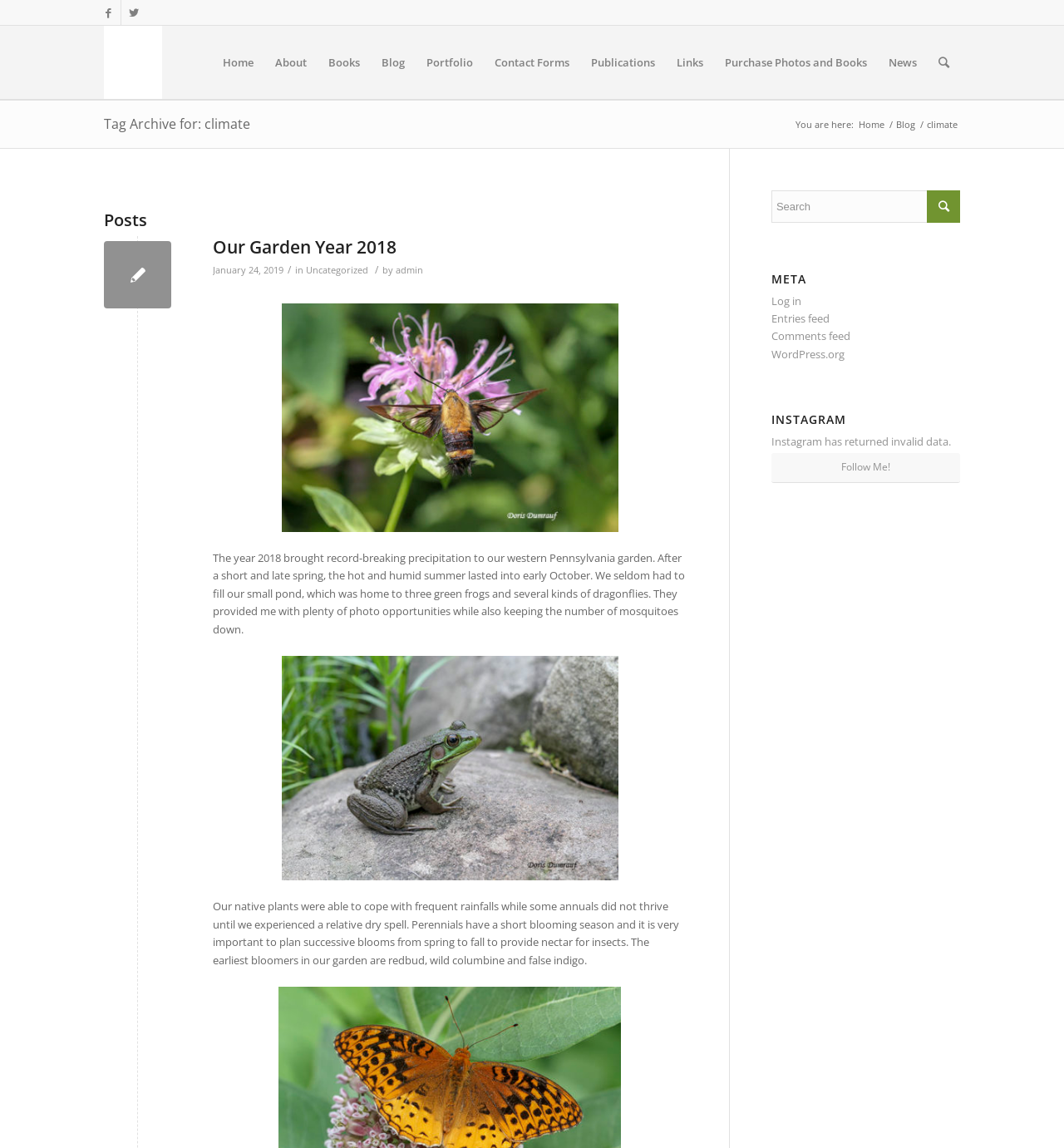Locate the UI element described by Cannabis Seeds for Sale in the provided webpage screenshot. Return the bounding box coordinates in the format (top-left x, top-left y, bottom-right x, bottom-right y), ensuring all values are between 0 and 1.

None